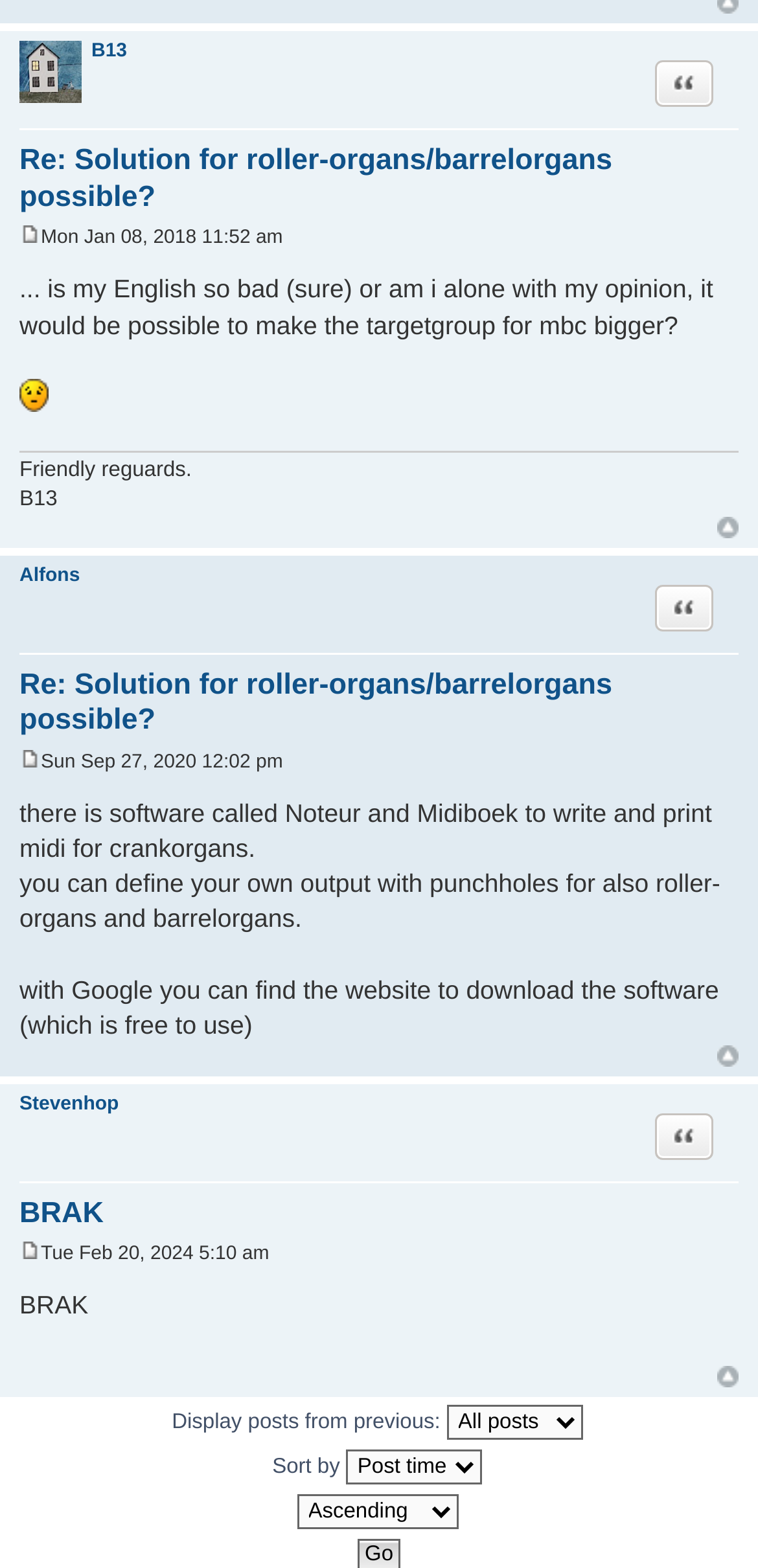Find the bounding box coordinates for the element that must be clicked to complete the instruction: "Go to Next Post". The coordinates should be four float numbers between 0 and 1, indicated as [left, top, right, bottom].

None